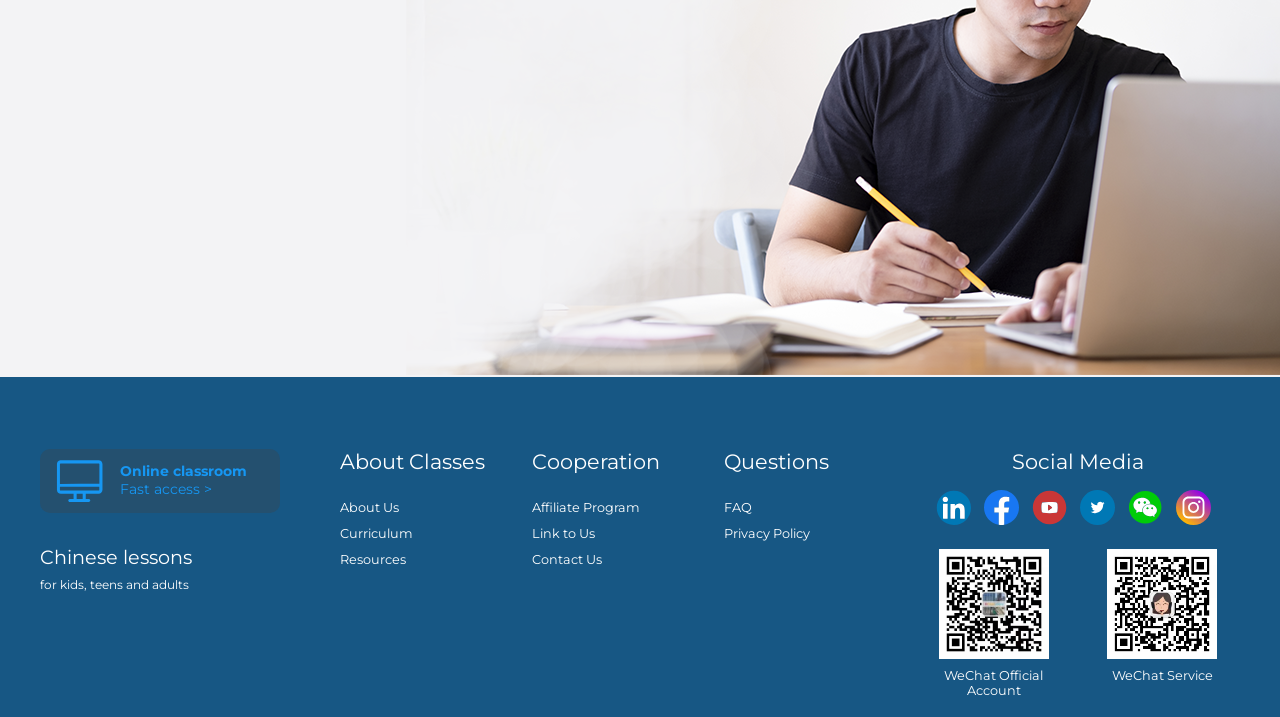Determine the bounding box for the UI element as described: "FAQ". The coordinates should be represented as four float numbers between 0 and 1, formatted as [left, top, right, bottom].

[0.566, 0.697, 0.588, 0.718]